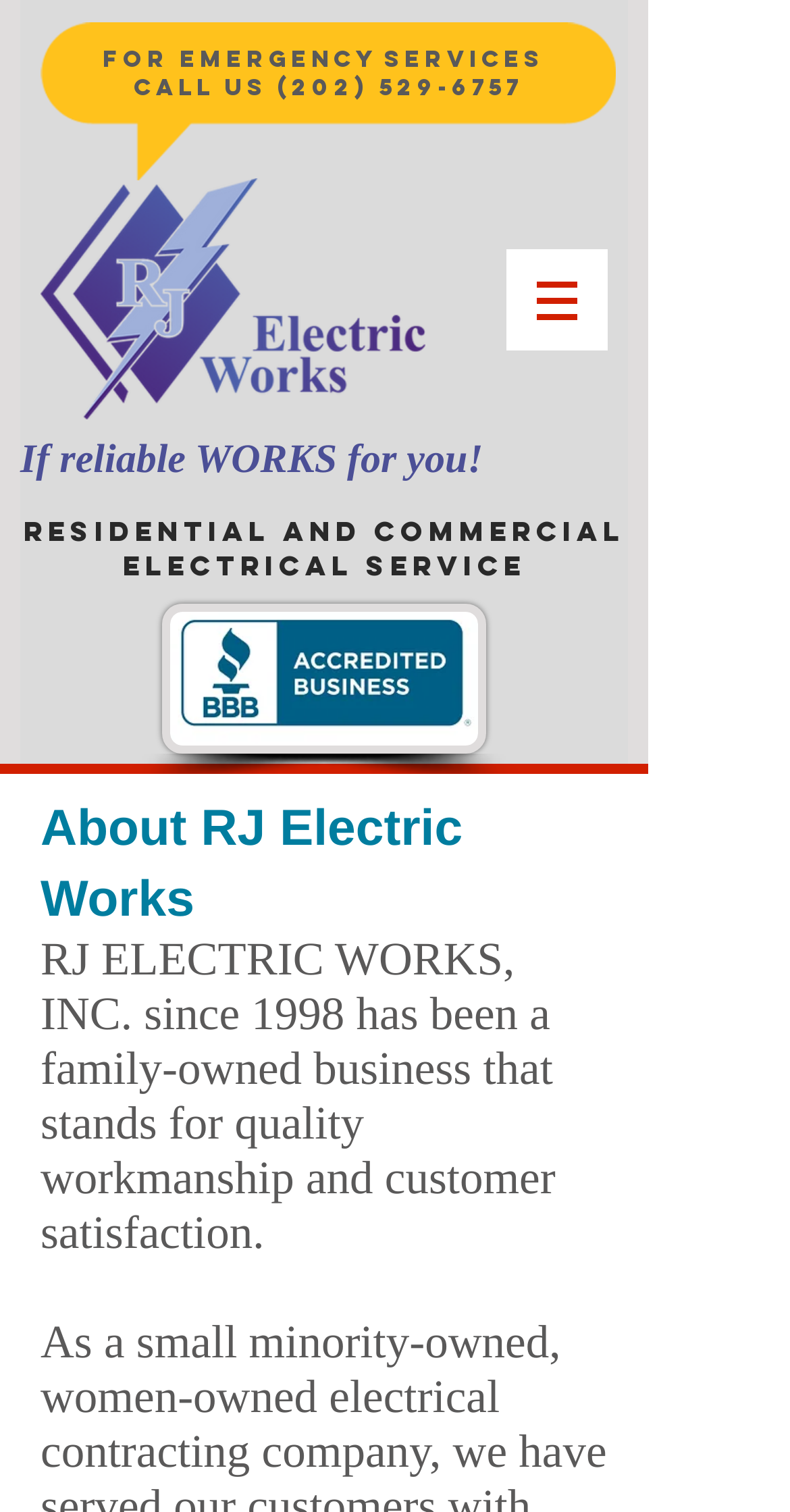How long has RJ Electric Works been in business?
Using the image as a reference, answer with just one word or a short phrase.

since 1998